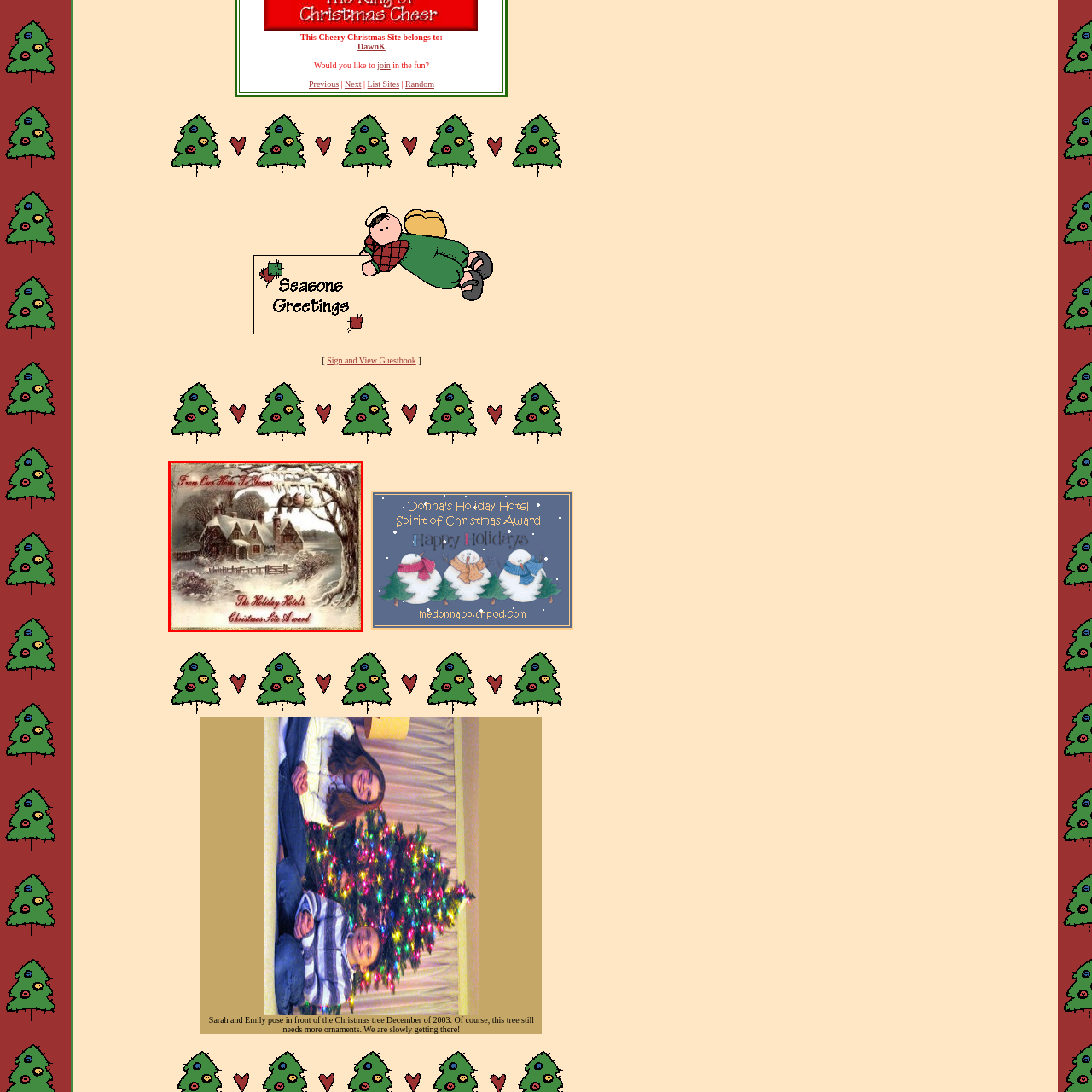Give a detailed account of the visual elements present in the image highlighted by the red border.

The image depicts a charming winter scene featuring a picturesque holiday cottage surrounded by a serene snow-covered landscape. The cottage, characterized by its traditional architecture, has smoke gently curling from the chimney, suggesting a warm fireplace inside. Adorning a frosted evergreen tree in the foreground are decorative items, adding to the festive atmosphere. 

Prominently displayed at the bottom of the image are the elegant words: "From Our Home To Yours," and below that, in a contrasting font, "The Holiday Hotel's Christmas Award." The design evokes a sense of coziness and holiday spirit, making it a perfect representation of Christmas cheer and community goodwill during the festive season. The overall color palette blends soft whites and browns, enhancing the nostalgic feel of the artwork, reminiscent of classic holiday greetings.